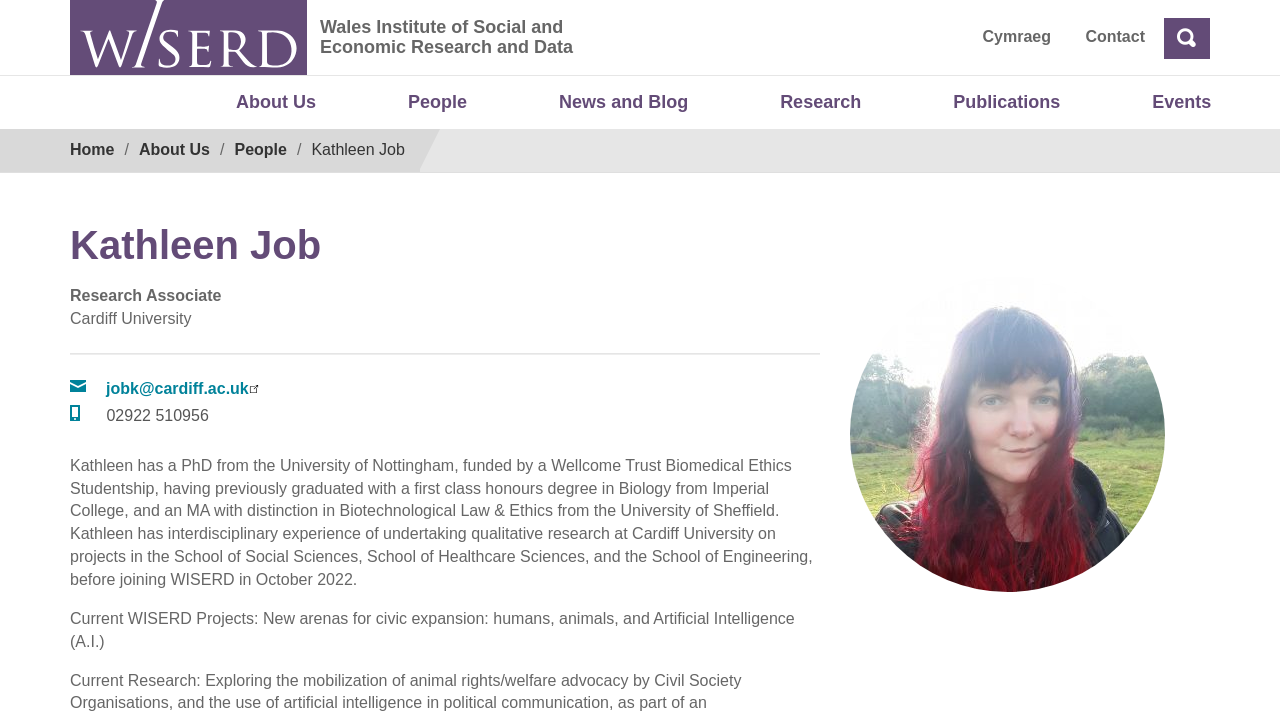Refer to the image and offer a detailed explanation in response to the question: What is the email address of Kathleen Job?

I found the answer by looking at the link element 'jobk@cardiff.ac.uk' which is located below the separator element and above the text '02922 510956'.